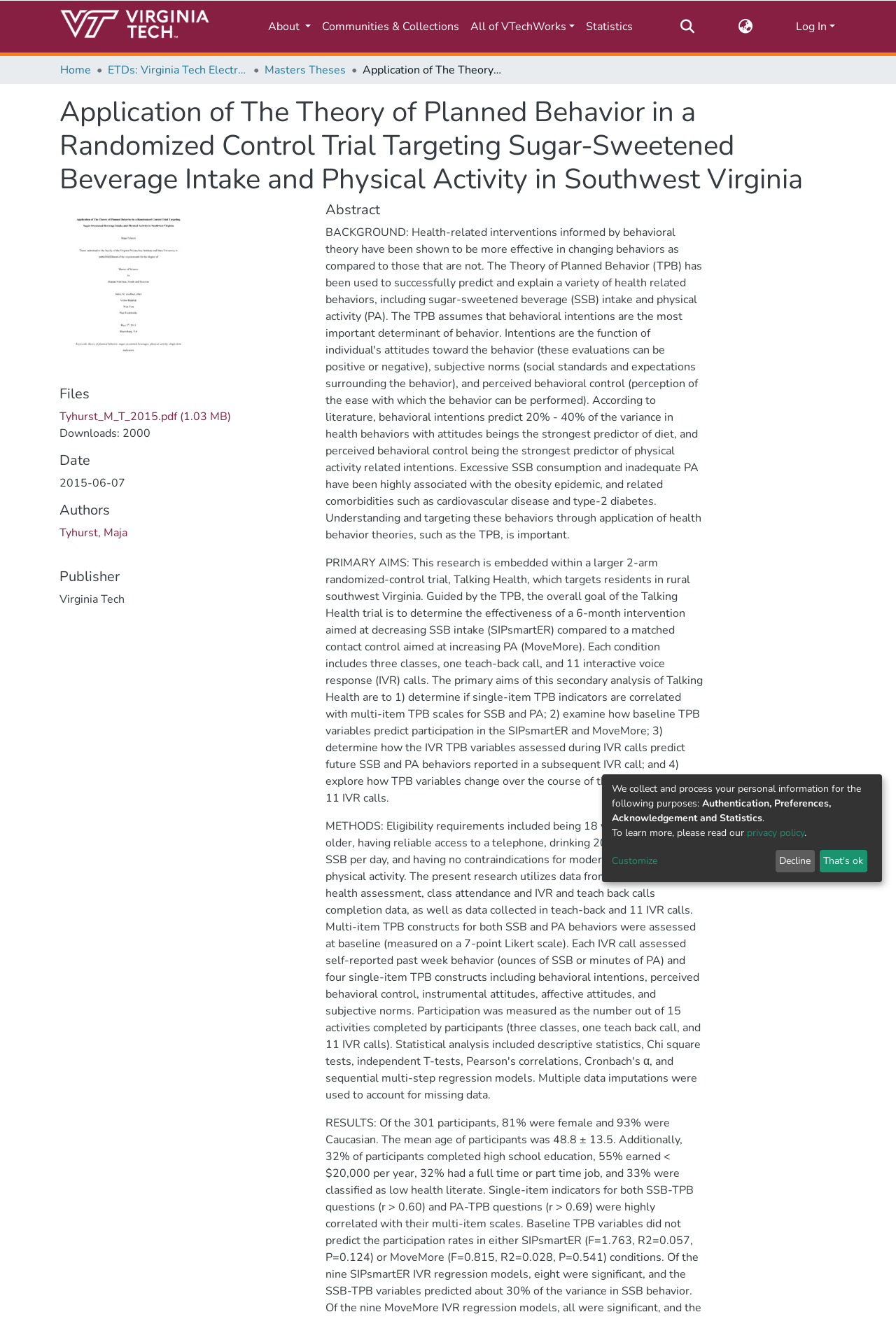What is the name of the author?
Respond with a short answer, either a single word or a phrase, based on the image.

Maja Tyhurst